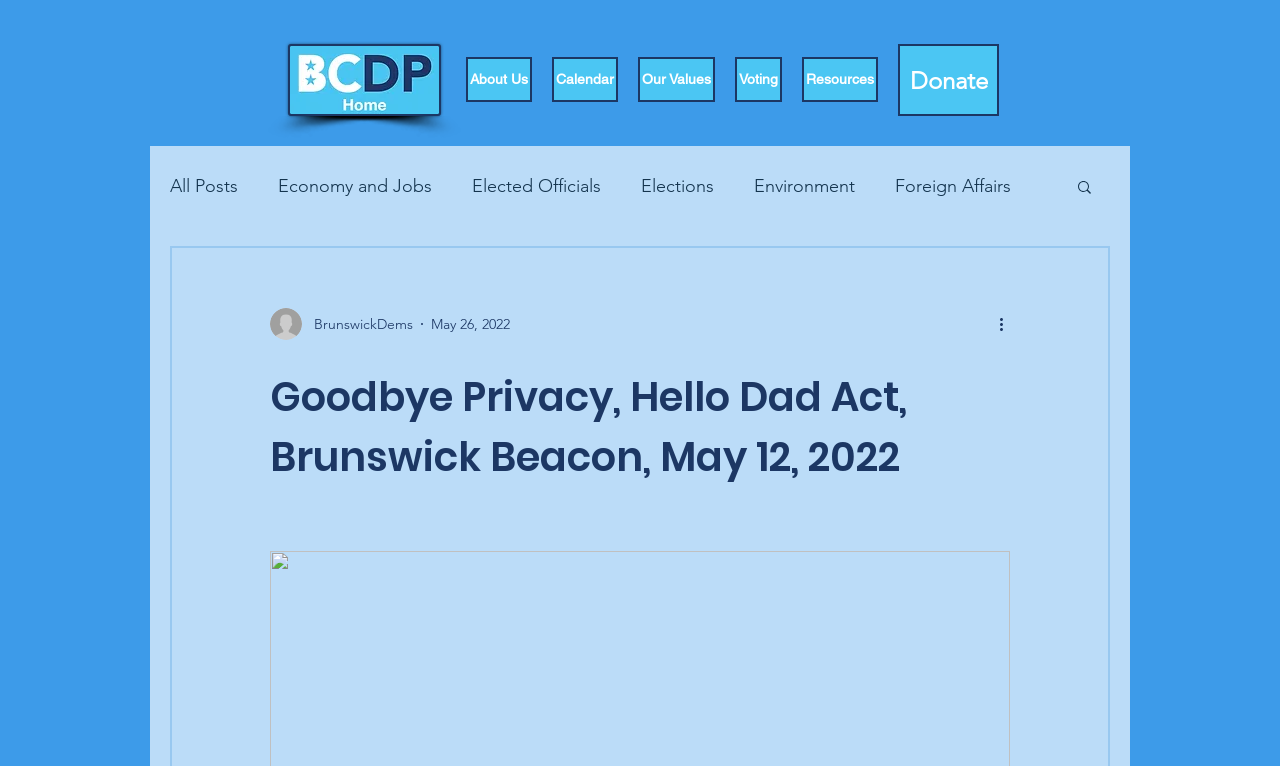Locate the heading on the webpage and return its text.

Goodbye Privacy, Hello Dad Act, Brunswick Beacon, May 12, 2022